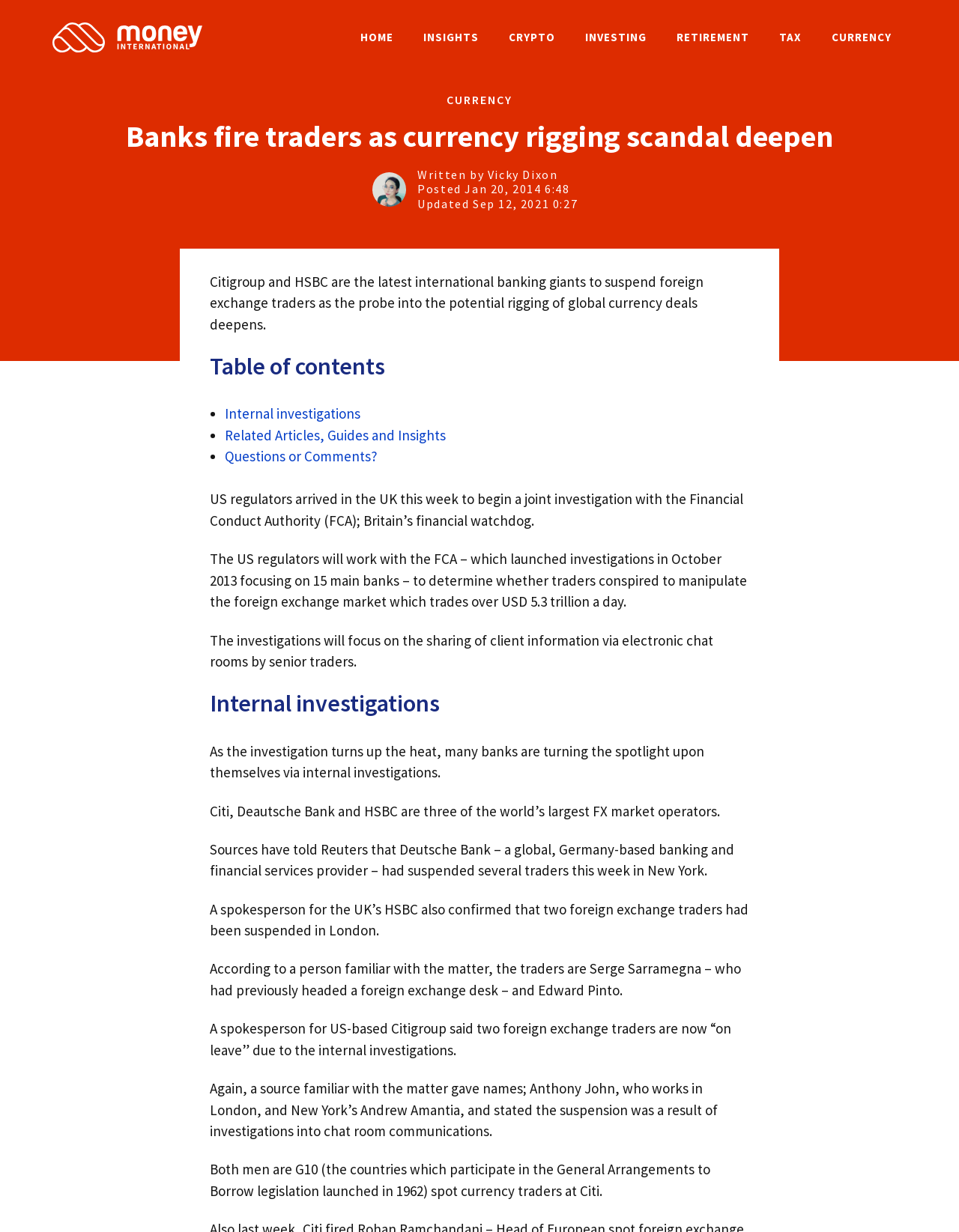How many banks are mentioned in the article?
Please ensure your answer is as detailed and informative as possible.

The article mentions four banks, namely Citigroup, HSBC, Deutsche Bank, and Citi. These banks are mentioned as being involved in the investigation into the potential rigging of global currency deals.